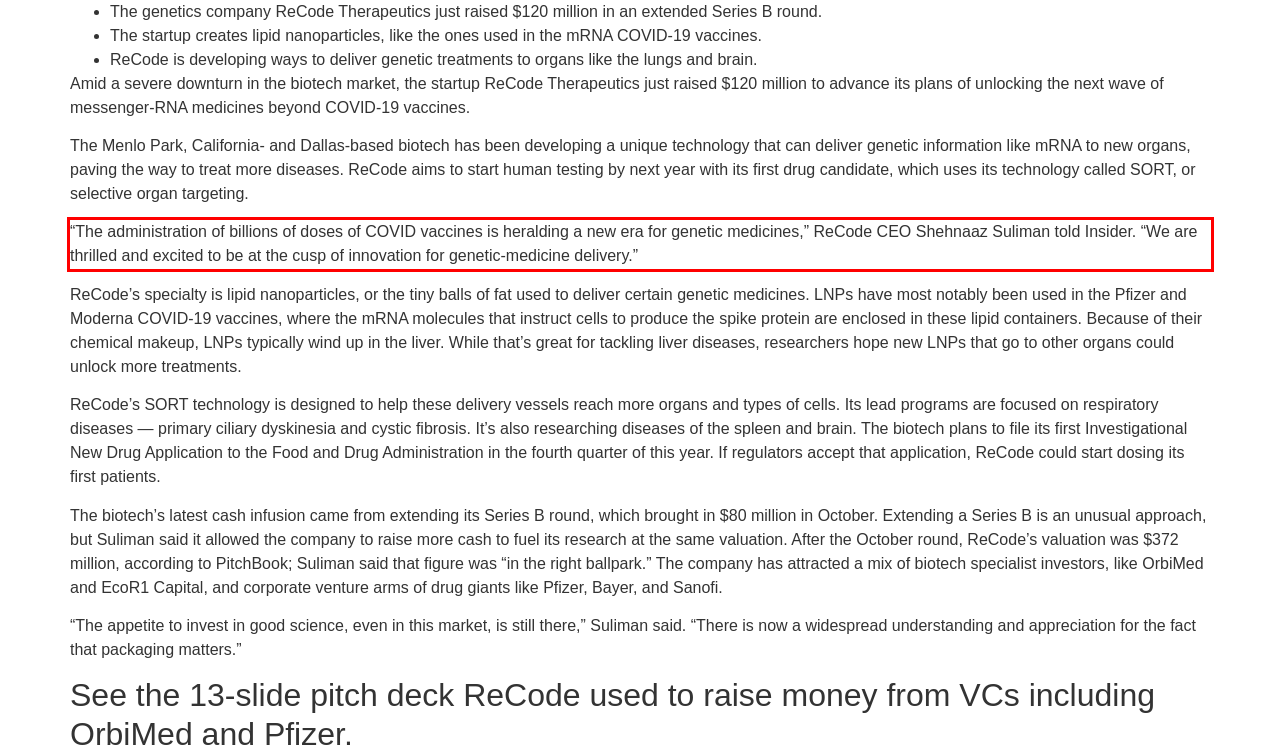Please extract the text content from the UI element enclosed by the red rectangle in the screenshot.

“The administration of billions of doses of COVID vaccines is heralding a new era for genetic medicines,” ReCode CEO Shehnaaz Suliman told Insider. “We are thrilled and excited to be at the cusp of innovation for genetic-medicine delivery.”